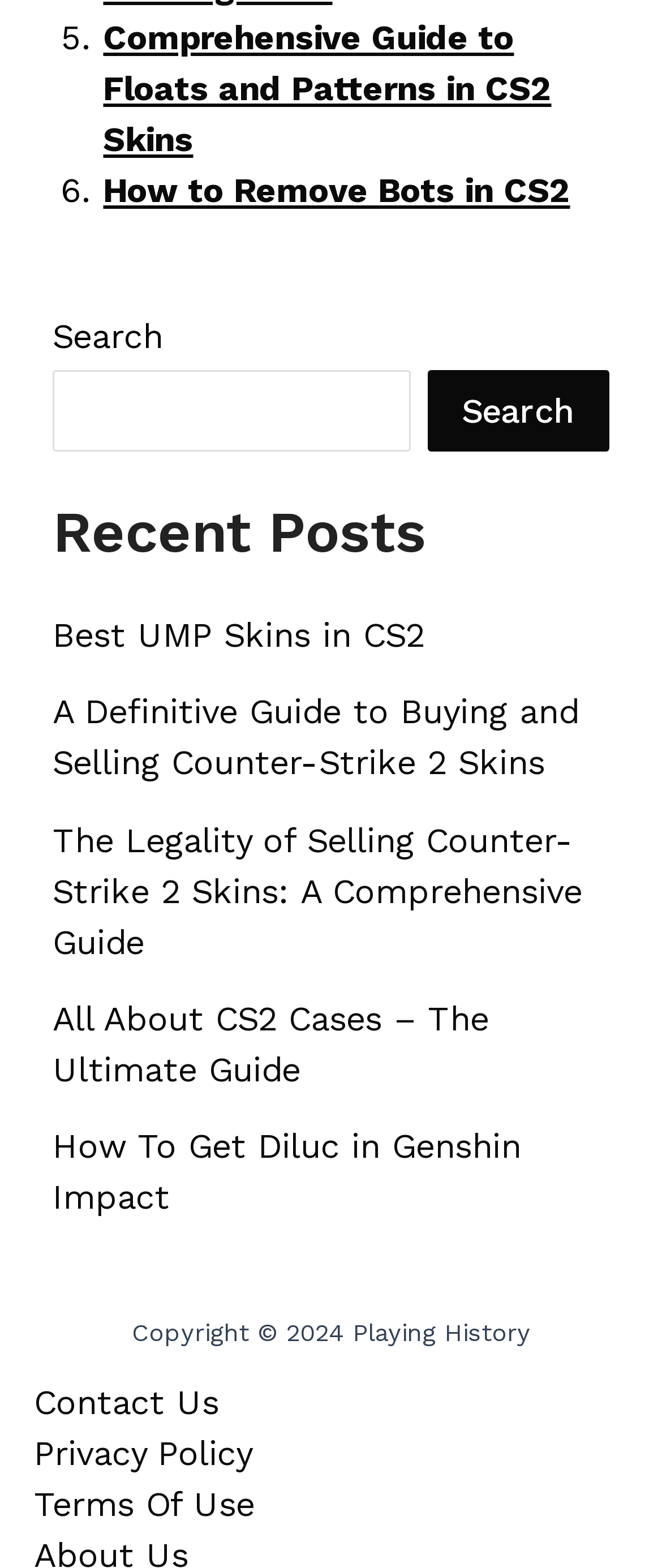Determine the bounding box coordinates of the clickable region to carry out the instruction: "Check recent posts".

[0.079, 0.315, 0.921, 0.363]